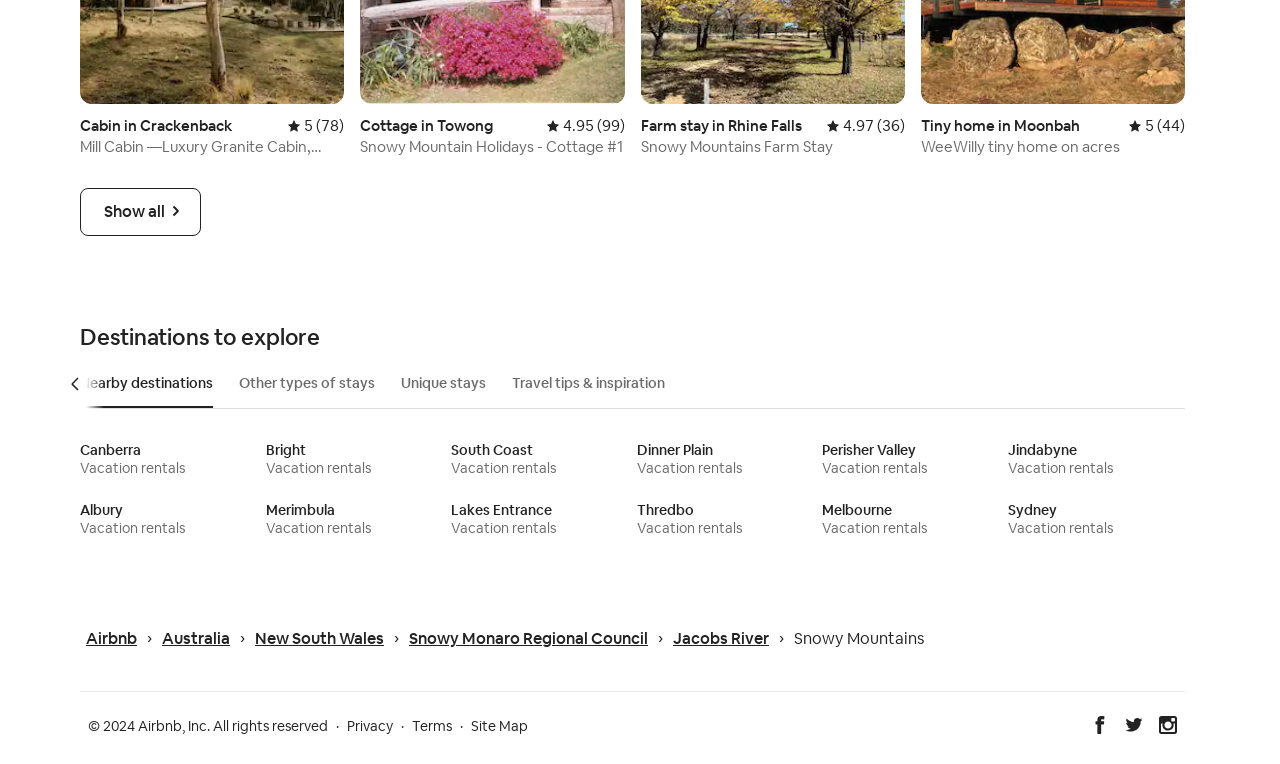Show the bounding box coordinates for the element that needs to be clicked to execute the following instruction: "Click on 'Canberra Vacation rentals'". Provide the coordinates in the form of four float numbers between 0 and 1, i.e., [left, top, right, bottom].

[0.062, 0.578, 0.201, 0.625]